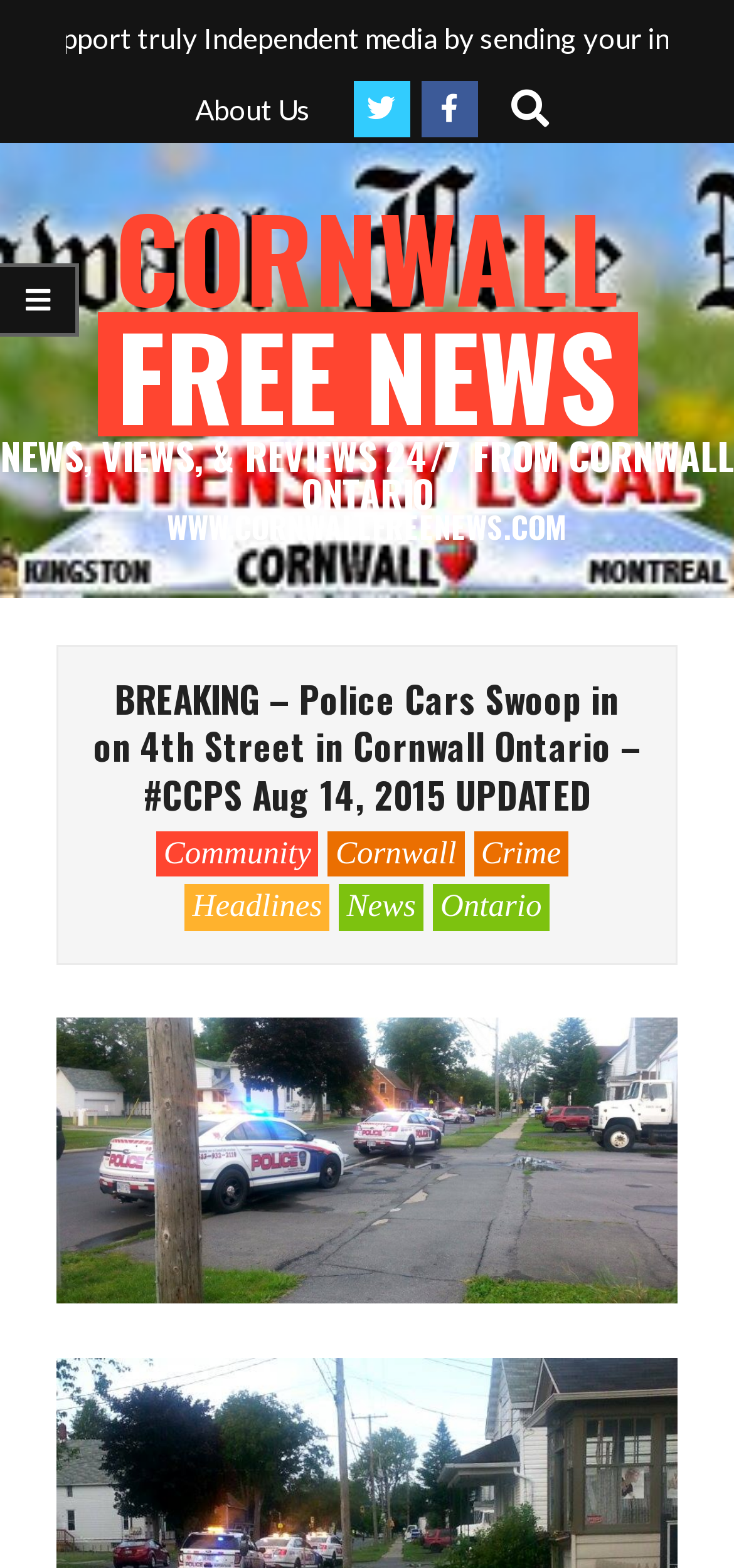What is the category of the news article?
Based on the image, please offer an in-depth response to the question.

I looked at the content of the webpage and found that the article is about police cars swooping in on 4th Street in Cornwall Ontario, which suggests that the category of the news article is Crime.